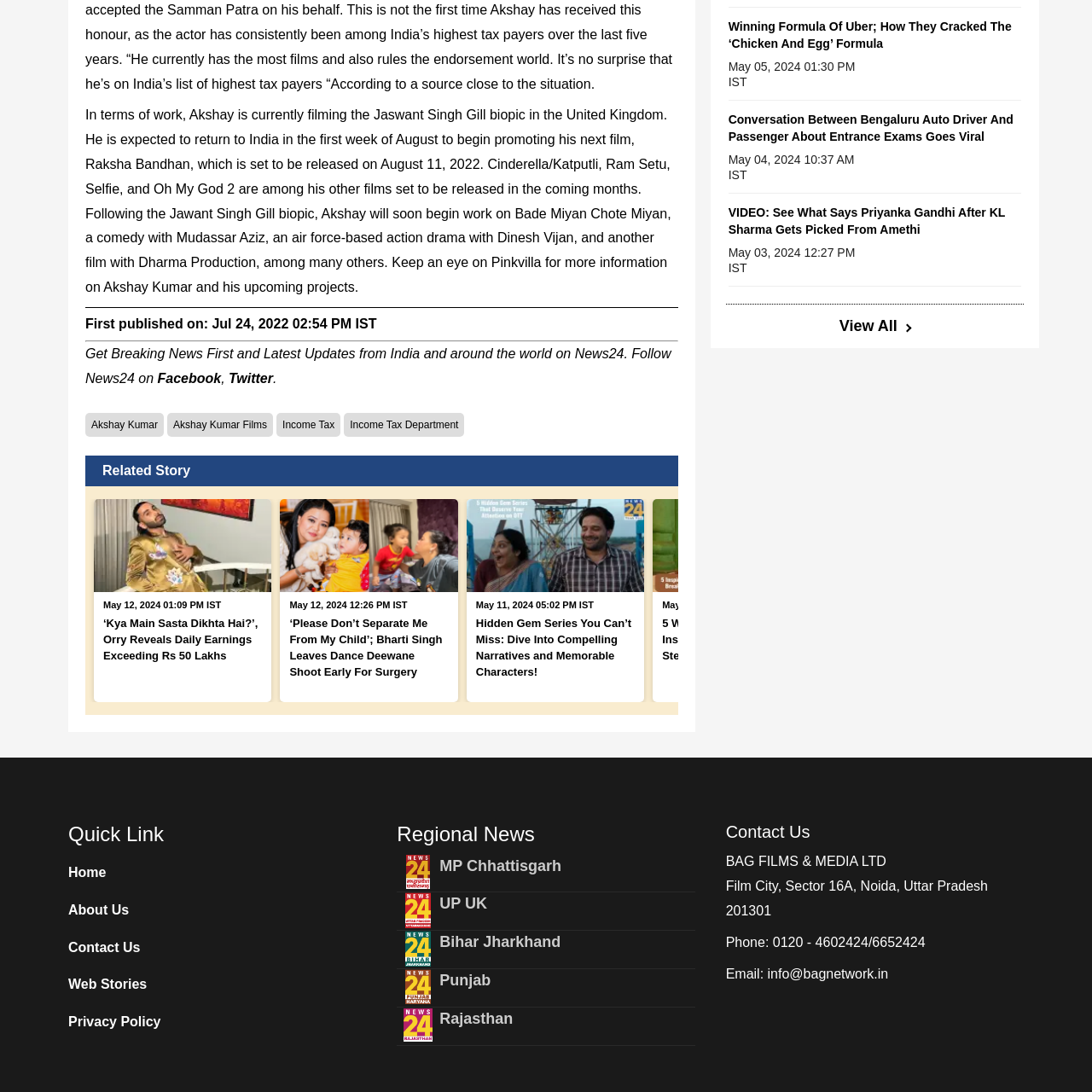Give an in-depth description of the image highlighted with the red boundary.

The image features a symbolic representation that is likely linked to recent news or updates. Surrounding the visual content, there is textual information concerning Akshay Kumar's ongoing projects, including his work on the Jaswant Singh Gill biopic in the United Kingdom, set to begin promotions for "Raksha Bandhan," scheduled for release on August 11, 2022. The text also mentions several upcoming films such as "Cinderella/Katputli," "Ram Setu," "Selfie," and "Oh My God 2". Additionally, there are references to other projects in the pipeline, such as a comedy titled "Bade Miyan Chote Miyan," an air force-based action drama, and collaborations with Dharma Productions. The overall context emphasizes Akshay's active presence in the film industry and highlights significant upcoming releases.